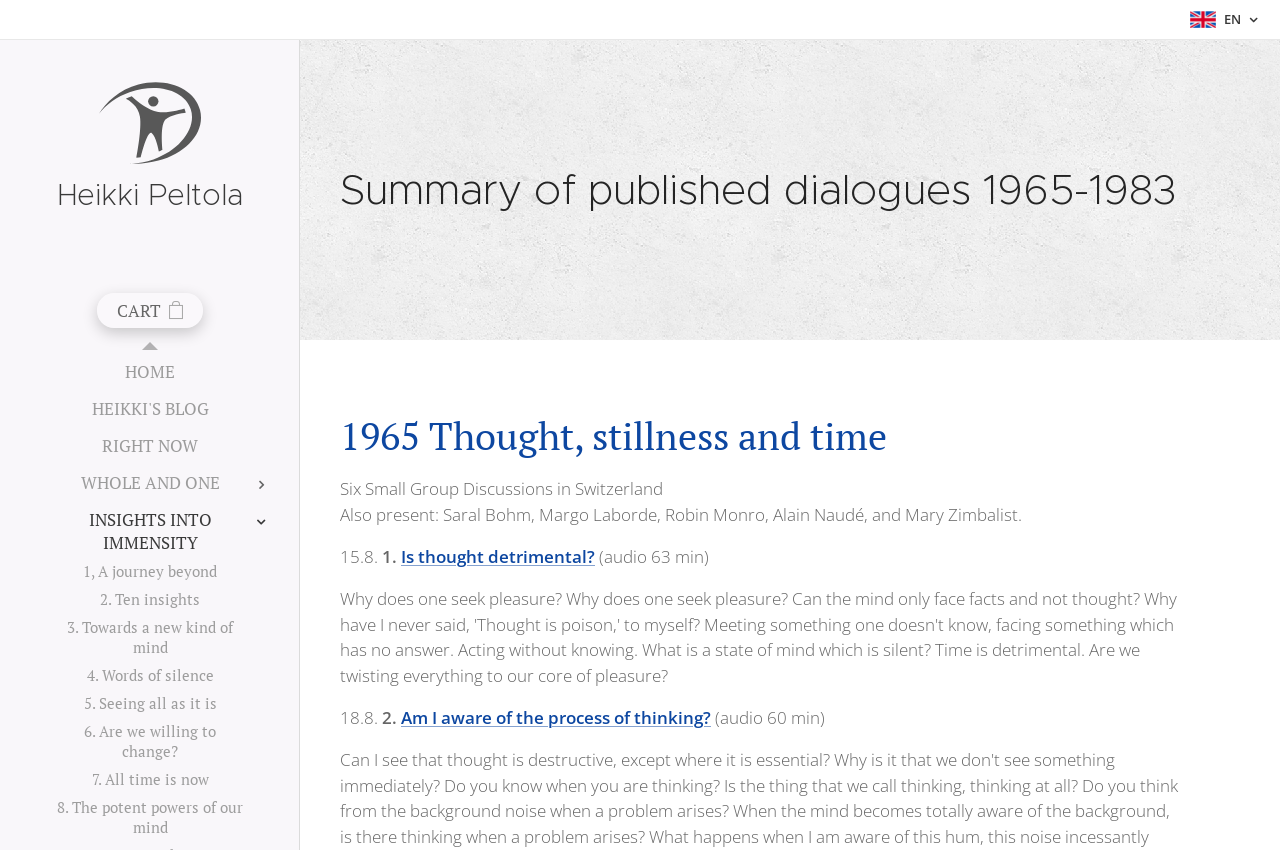Determine the title of the webpage and give its text content.

Summary of published dialogues 1965-1983